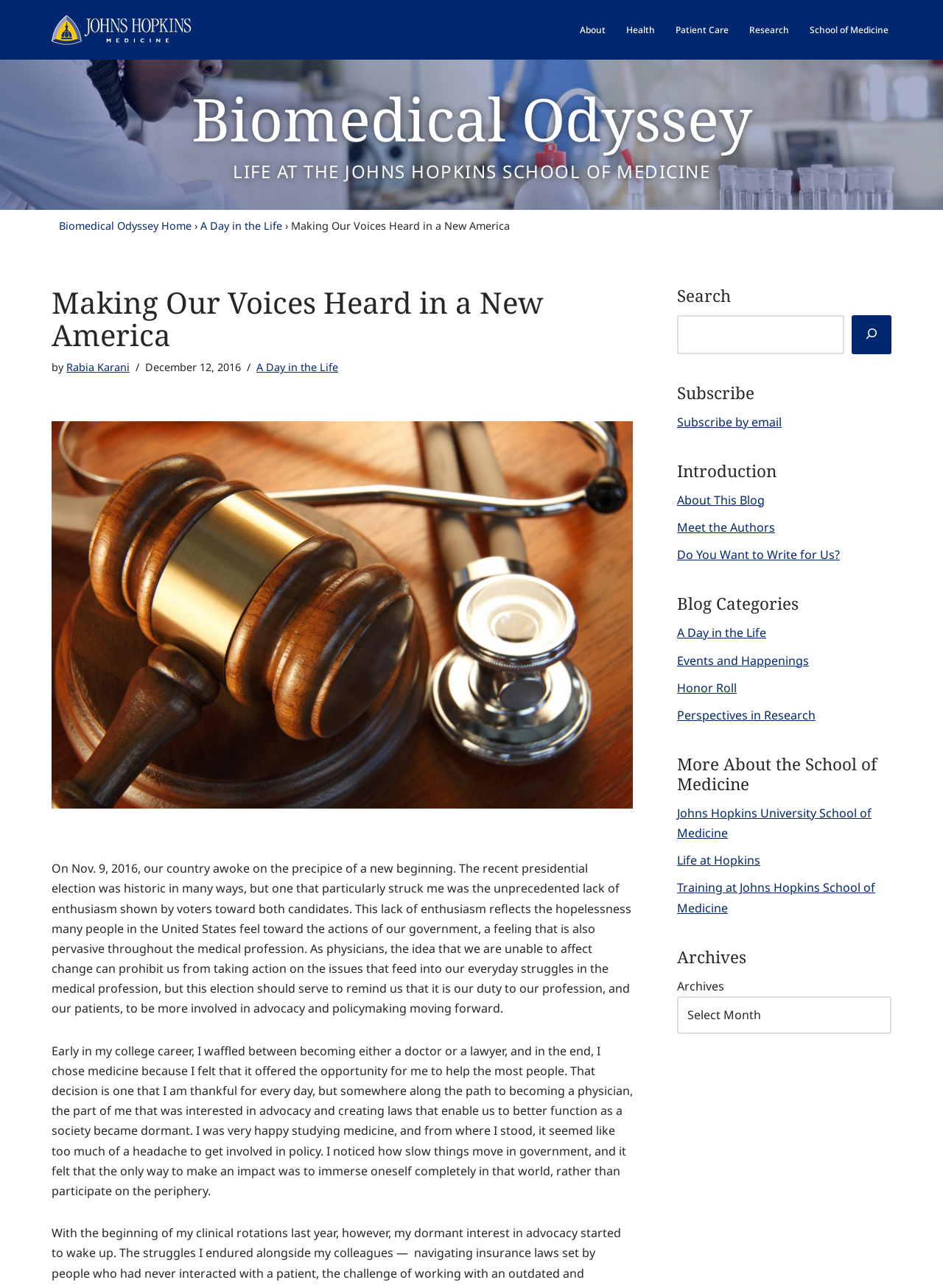Locate and generate the text content of the webpage's heading.

Making Our Voices Heard in a New America